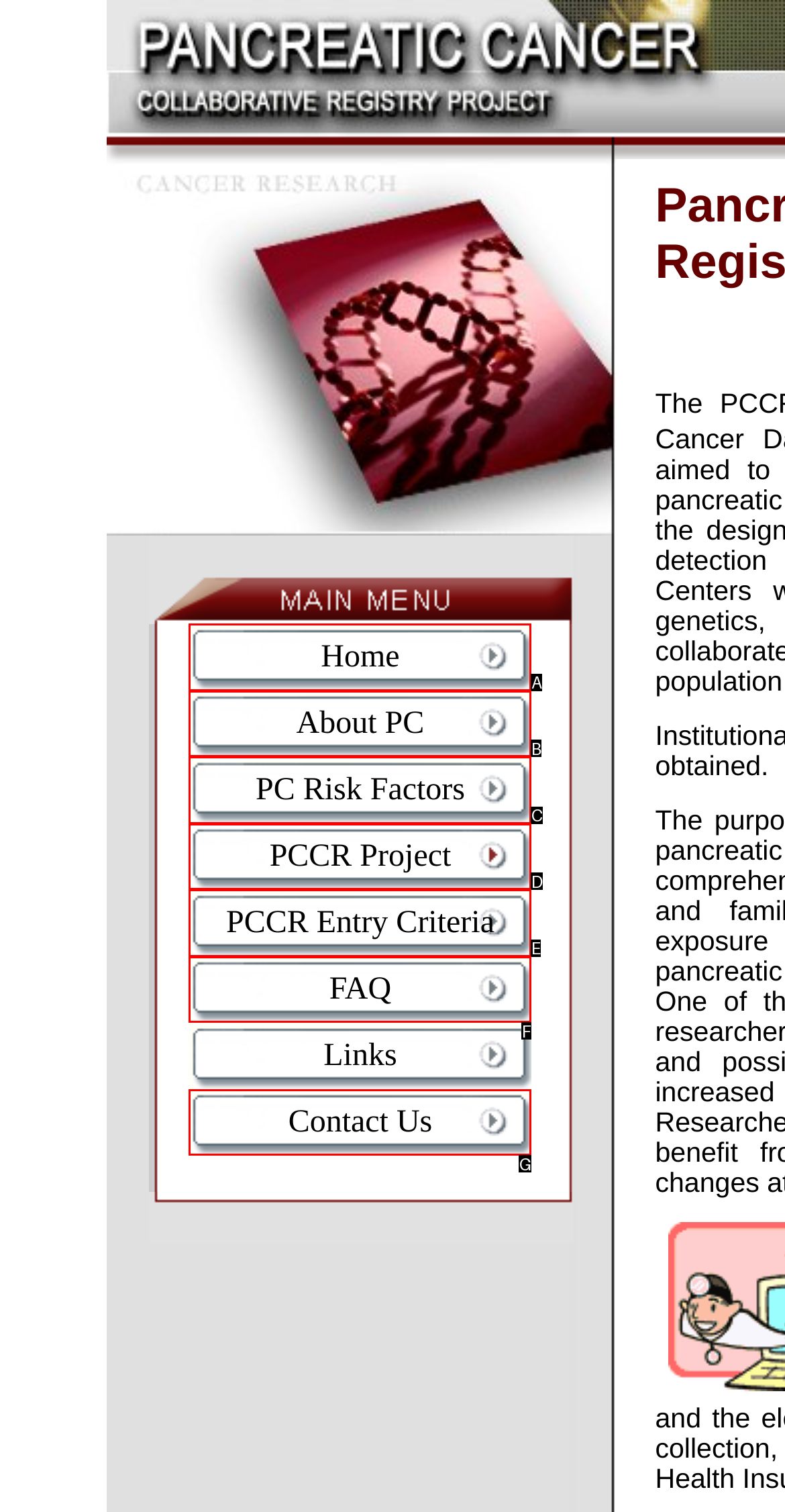Tell me the letter of the option that corresponds to the description: PCCR Entry Criteria
Answer using the letter from the given choices directly.

E